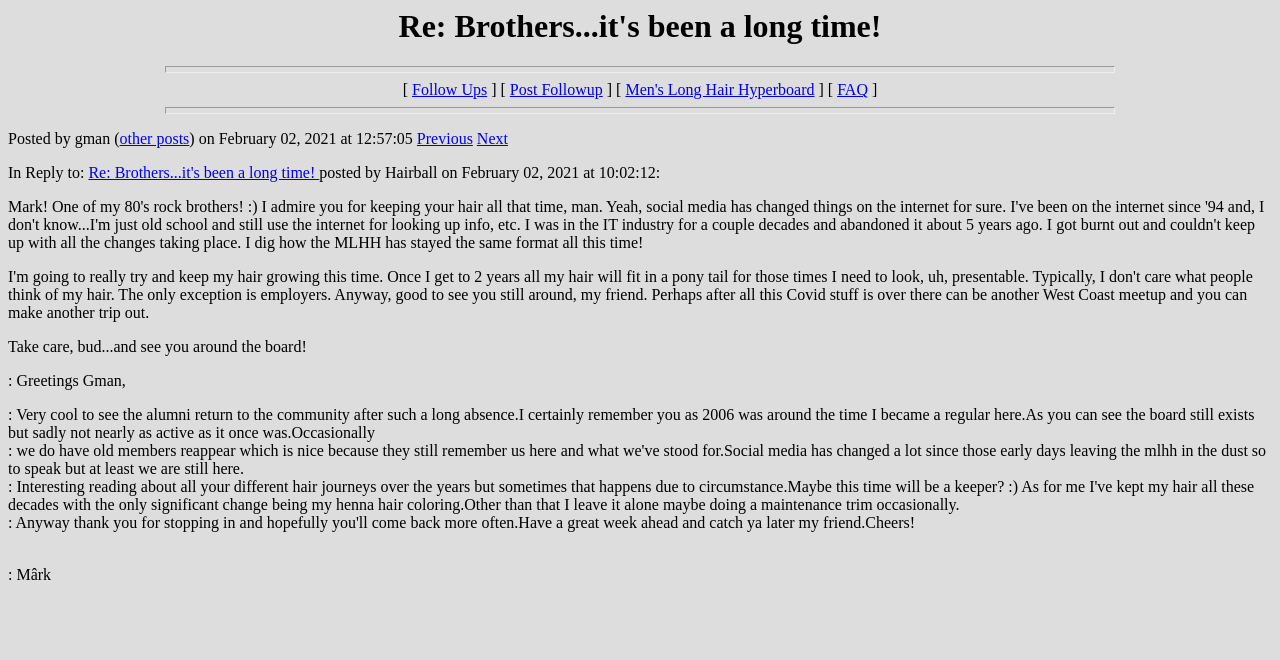Create a detailed summary of the webpage's content and design.

This webpage appears to be a forum post or a discussion thread. At the top, there is a heading that reads "Re: Brothers...it's been a long time!" which is also the title of the webpage. Below the heading, there is a horizontal separator line. 

On the same line, there are several links and static text elements, including "Follow Ups", "Post Followup", "Men's Long Hair Hyperboard", and "FAQ". These elements are positioned from left to right, with the static text elements "[" and "]" separating the links.

Below this line, there is another horizontal separator line. The next section contains information about the post, including the author "gman" and the date "February 02, 2021 at 12:57:05". There are also links to "other posts" and navigation links to "Previous" and "Next" posts.

The main content of the post starts with the text "In Reply to:", followed by a link to the original post "Re: Brothers...it's been a long time! ". The post is a response to another user "Hairball" and contains a message from "Gman" to "Hairball". The message is a friendly greeting, discussing the user's return to the community after a long absence.

The post continues with a few paragraphs of text, discussing the current state of the community and the user's memories of the past. The text is written in a casual and conversational tone. At the end of the post, there is a signature from the user "Mârk".